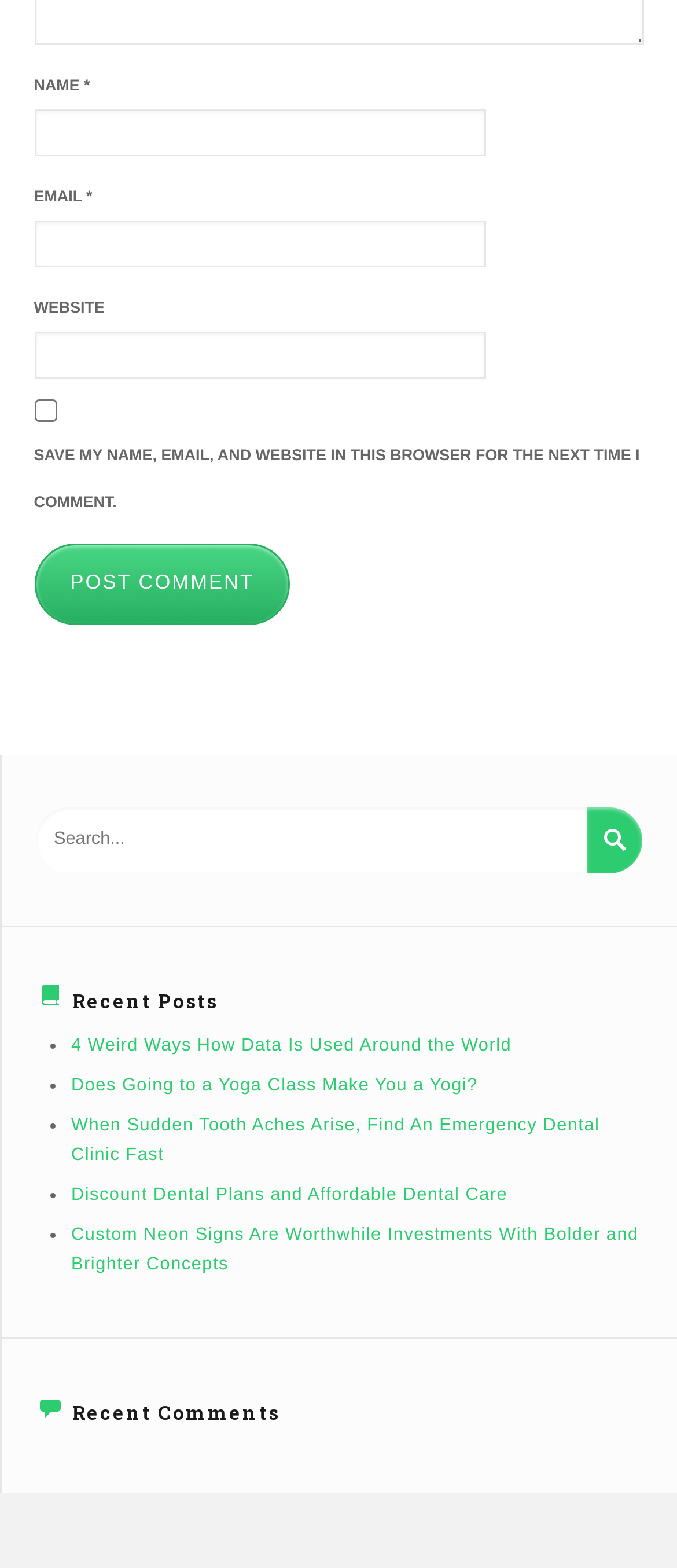Please identify the bounding box coordinates of the element that needs to be clicked to execute the following command: "read Activepieces Review". Provide the bounding box using four float numbers between 0 and 1, formatted as [left, top, right, bottom].

None